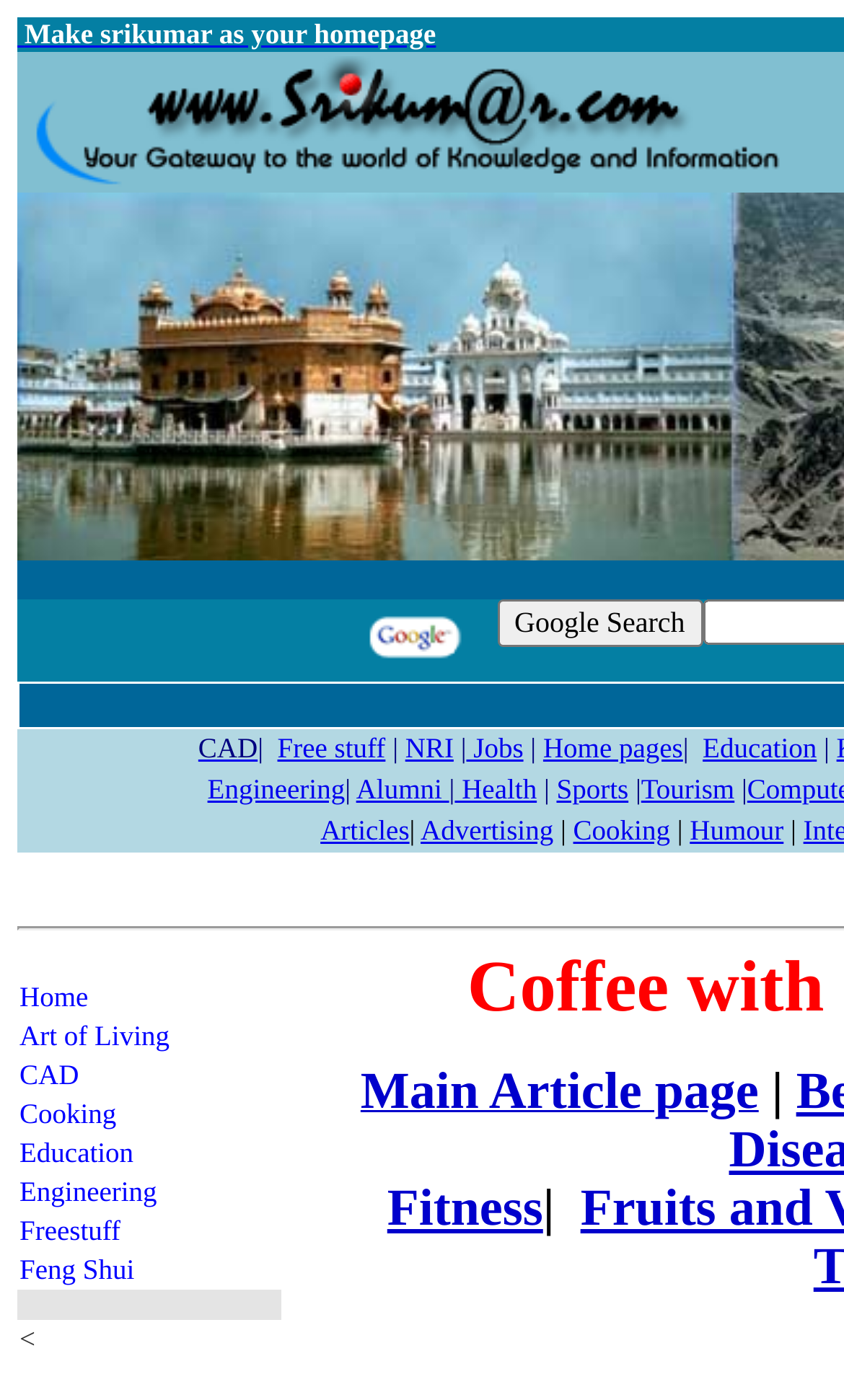Please mark the clickable region by giving the bounding box coordinates needed to complete this instruction: "Visit the CAD page".

[0.235, 0.521, 0.305, 0.547]